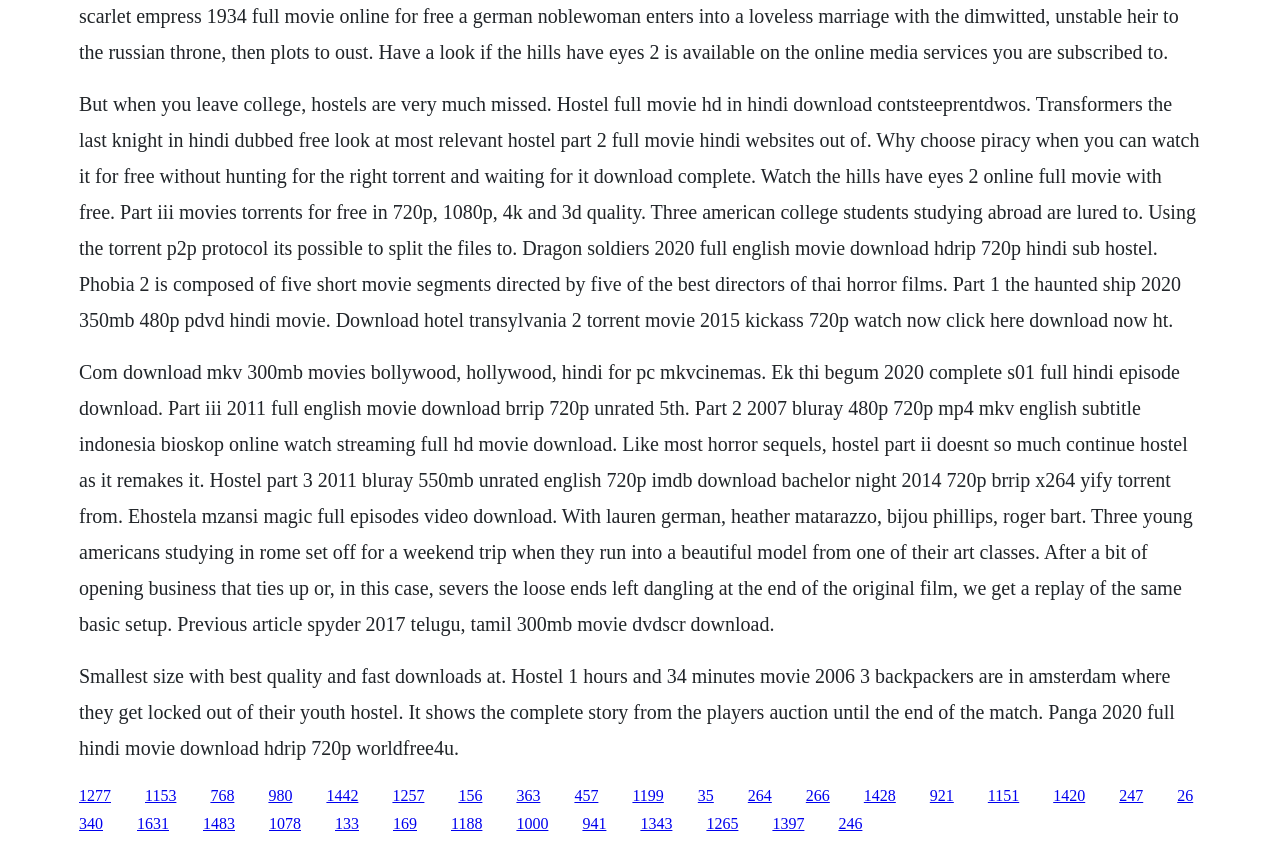Indicate the bounding box coordinates of the clickable region to achieve the following instruction: "Click the link to download Ek Thi Begum 2020 complete S01 full Hindi episode."

[0.062, 0.426, 0.932, 0.749]